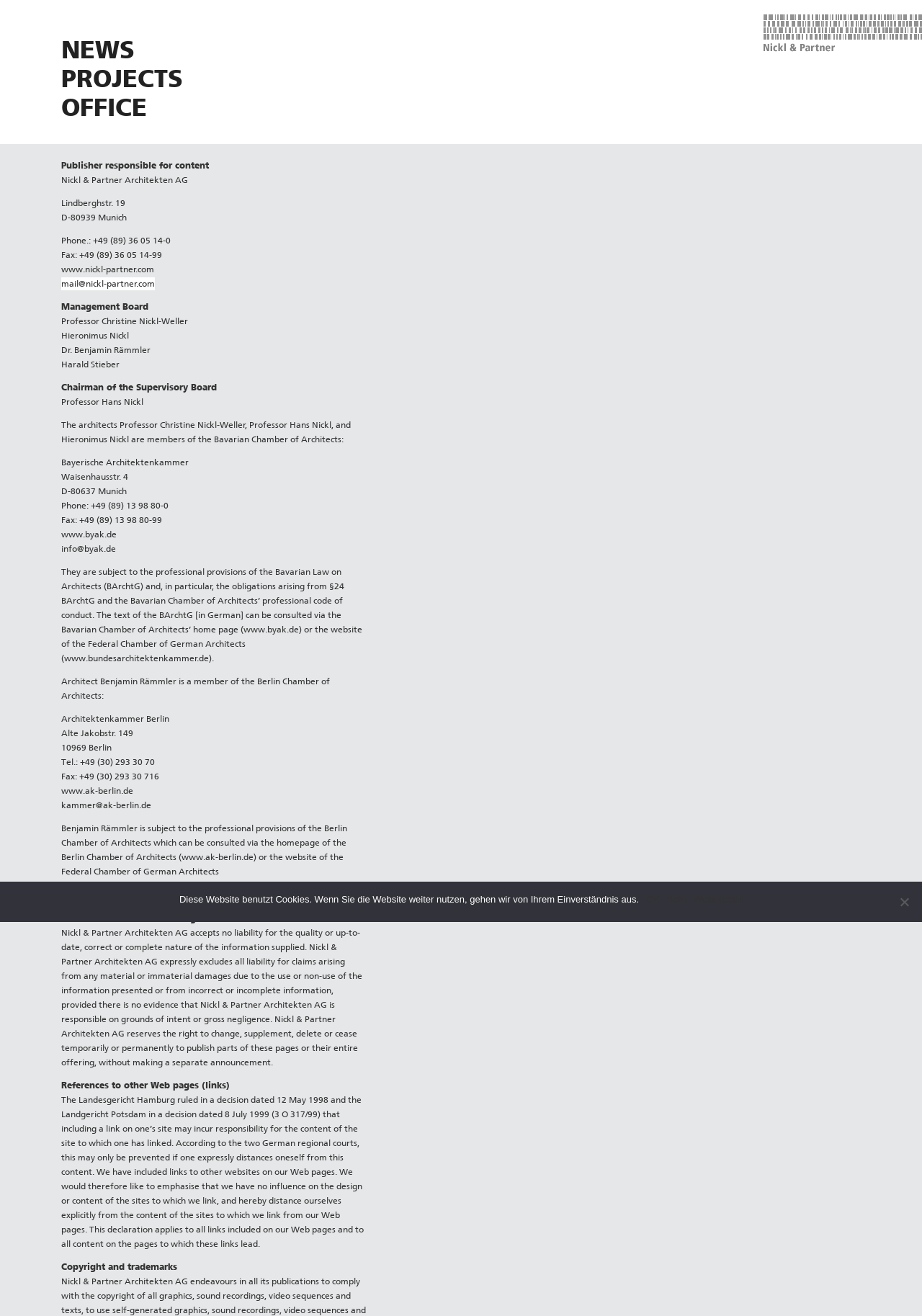Locate the bounding box coordinates of the item that should be clicked to fulfill the instruction: "Read about Management Board".

[0.066, 0.229, 0.161, 0.237]